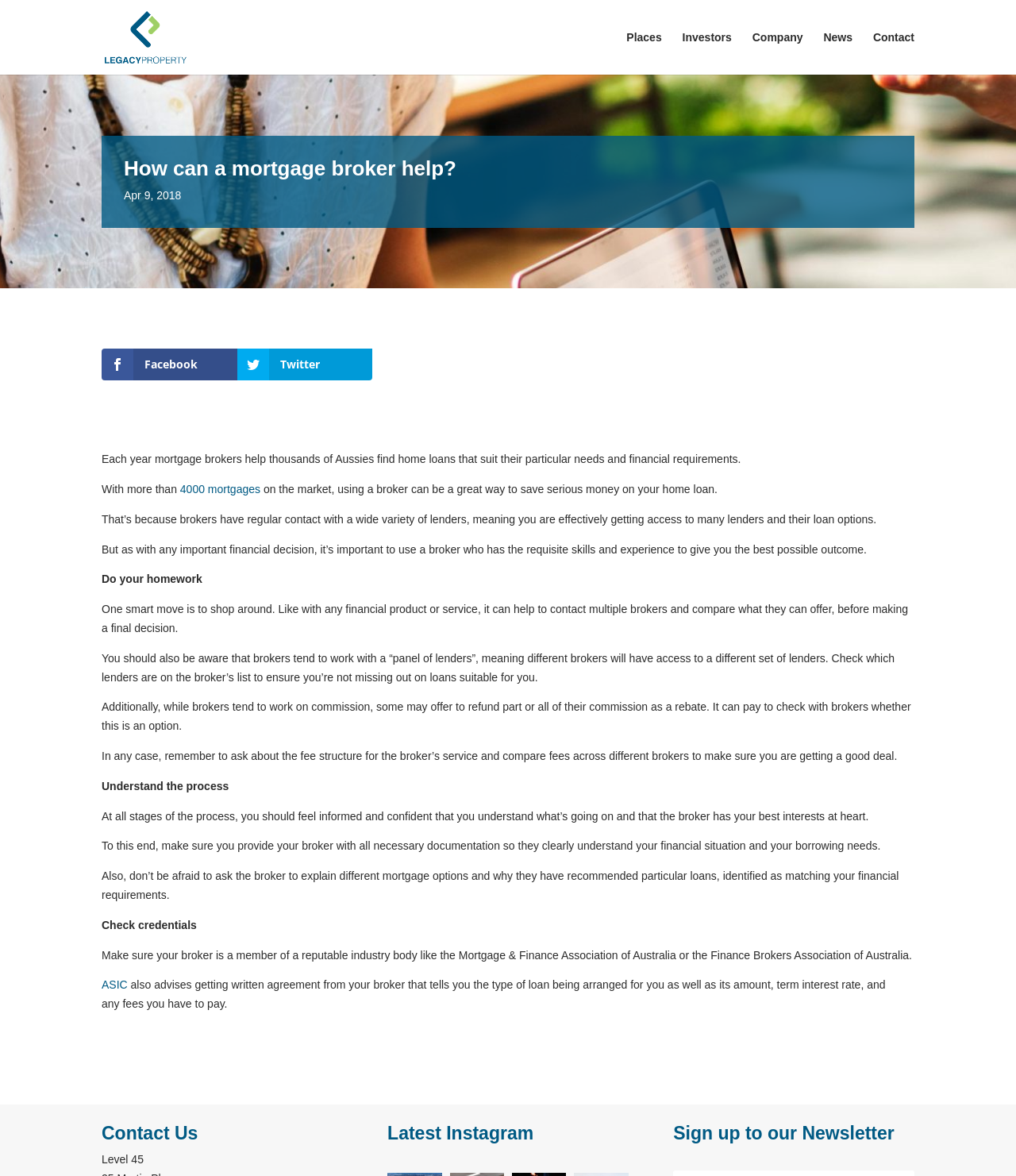Pinpoint the bounding box coordinates of the element to be clicked to execute the instruction: "Check the 'ASIC' link".

[0.1, 0.832, 0.126, 0.843]